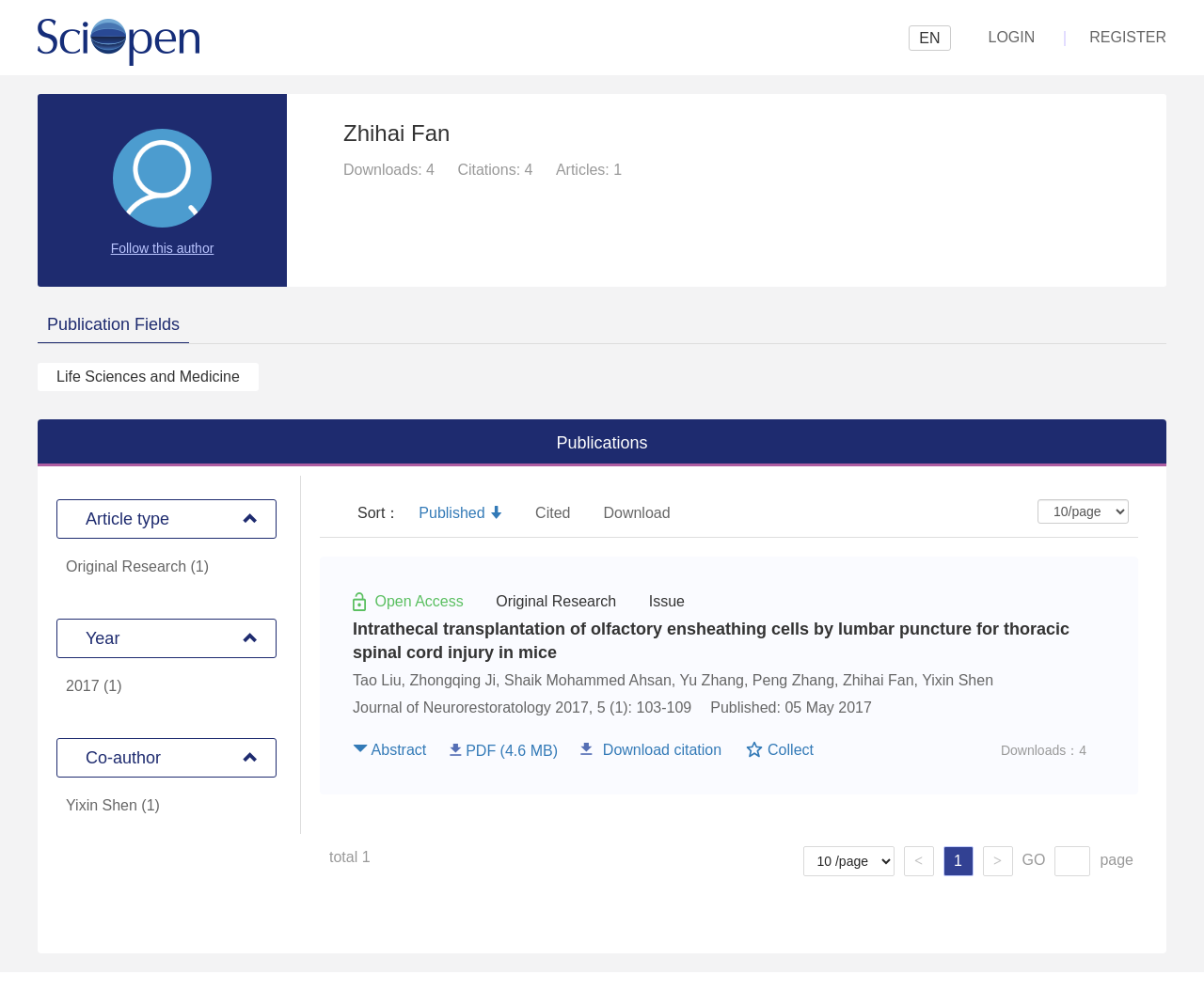What is the title of the article?
Please give a detailed answer to the question using the information shown in the image.

The title of the article is found in the section where the article details are provided, and it is written as 'Intrathecal transplantation of olfactory ensheathing cells by lumbar puncture for thoracic spinal cord injury in mice'.